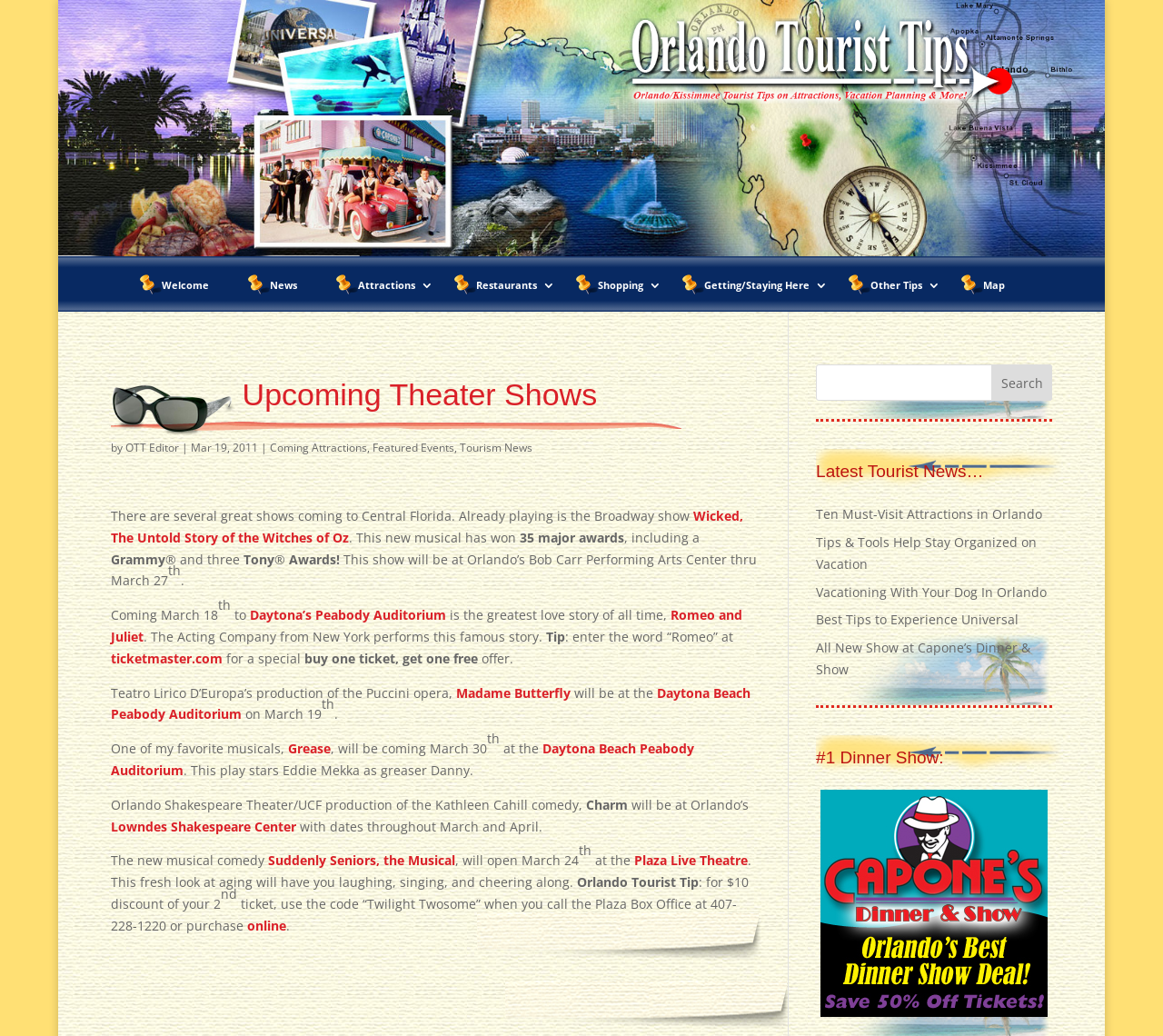Extract the heading text from the webpage.

Upcoming Theater Shows